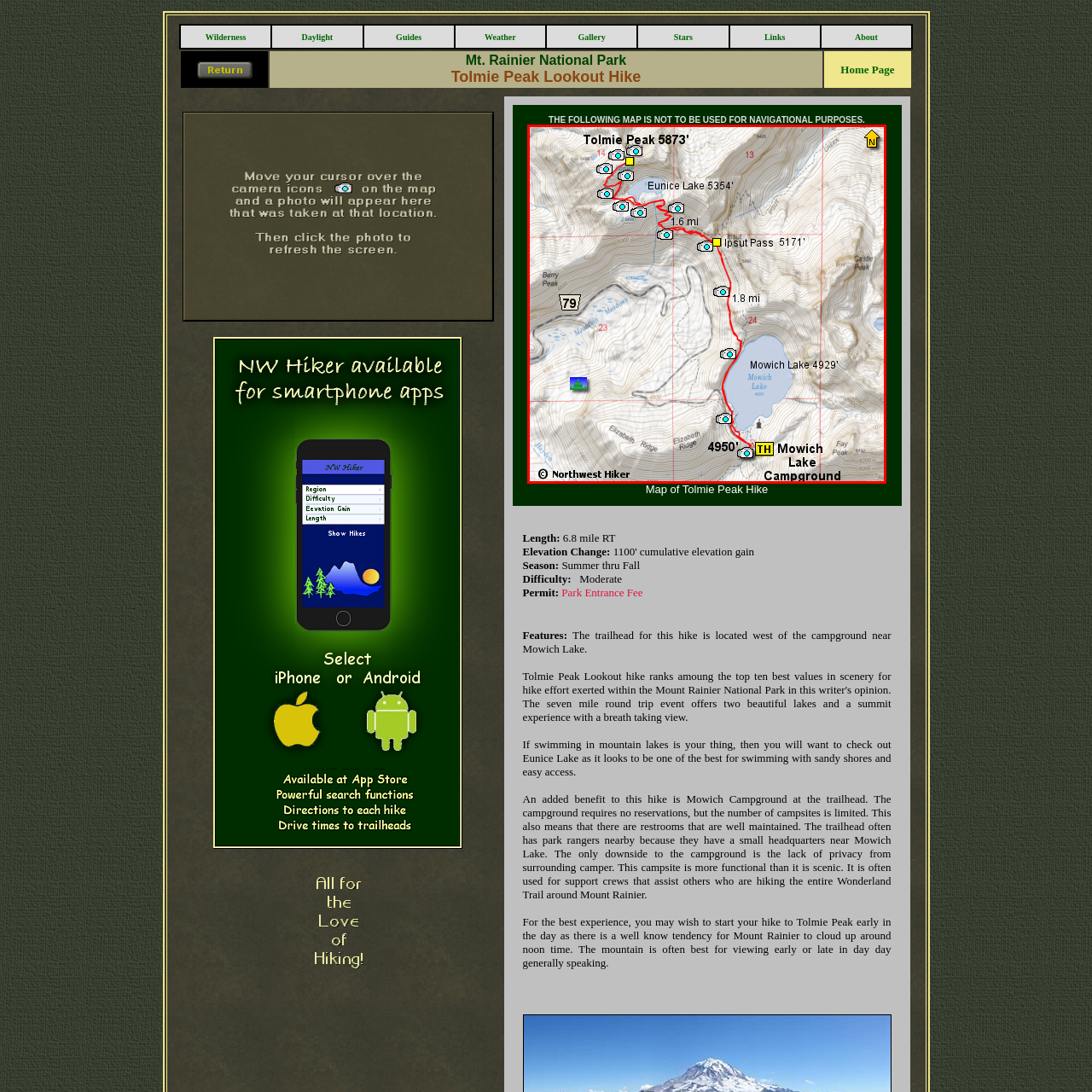Focus on the content within the red bounding box and answer this question using a single word or phrase: What is the elevation of Ipsut Pass?

5,171 feet